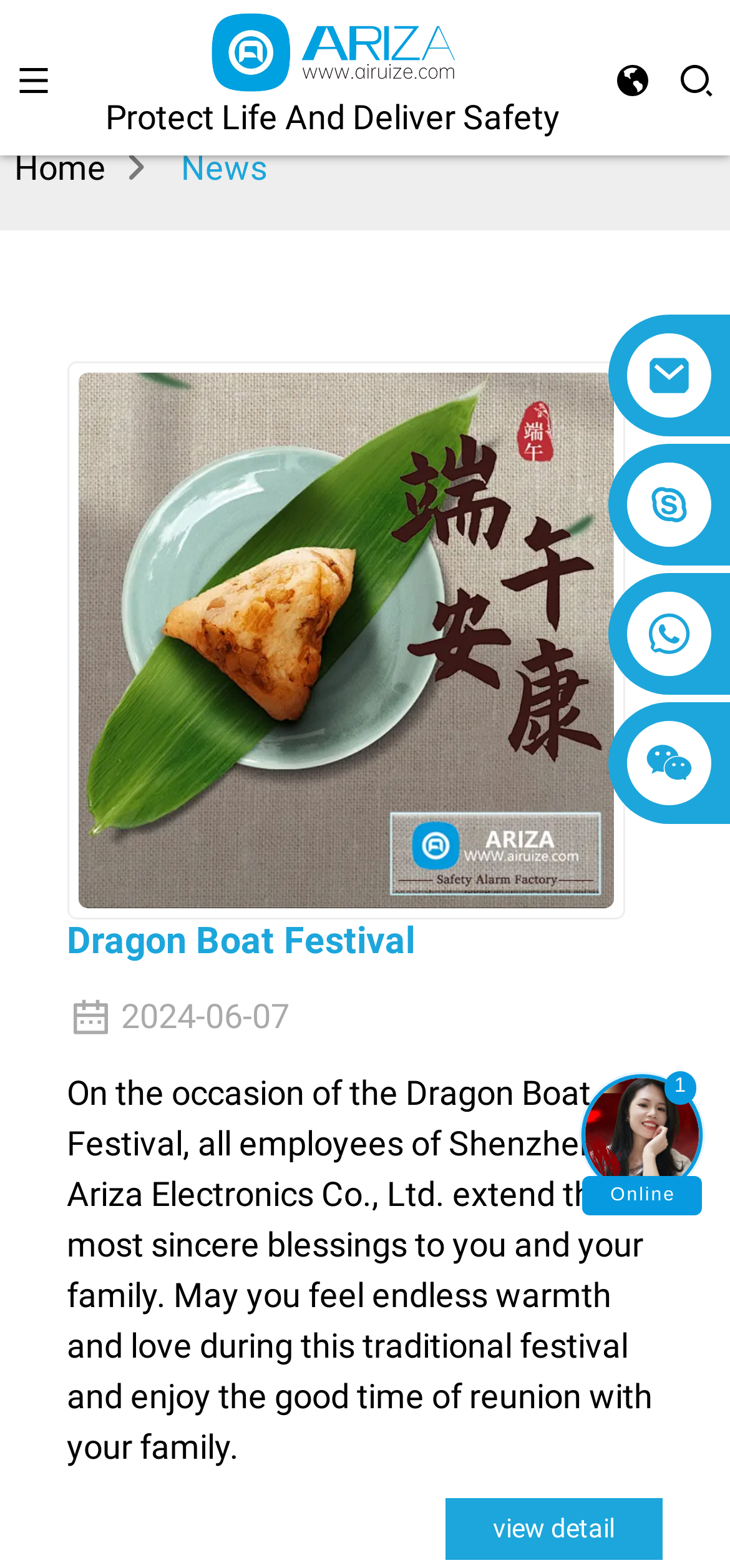Respond to the question below with a concise word or phrase:
What is the position of the 'Home' link?

Top-left